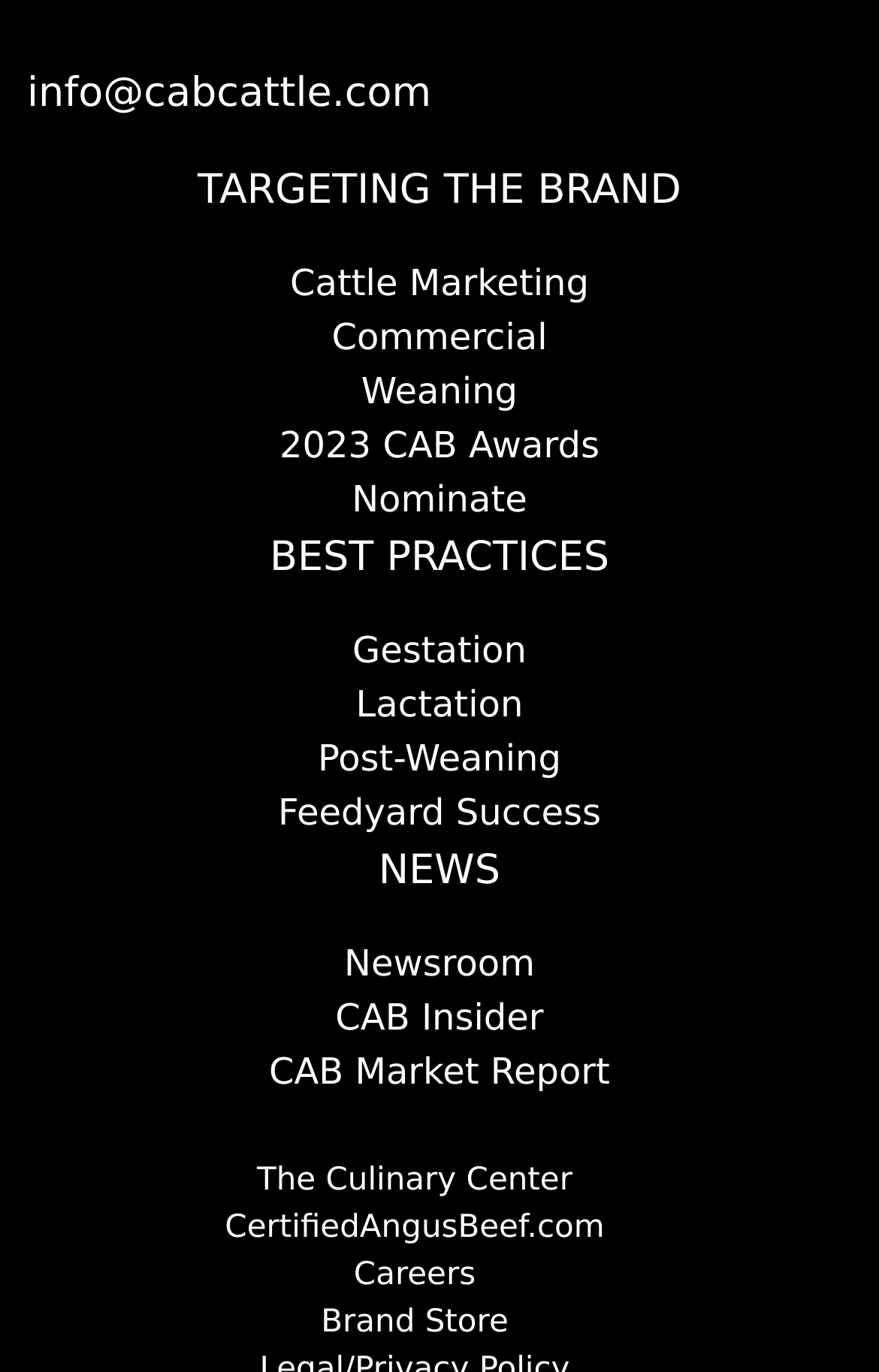Locate the bounding box coordinates of the element I should click to achieve the following instruction: "Learn about cattle marketing".

[0.125, 0.187, 0.875, 0.227]